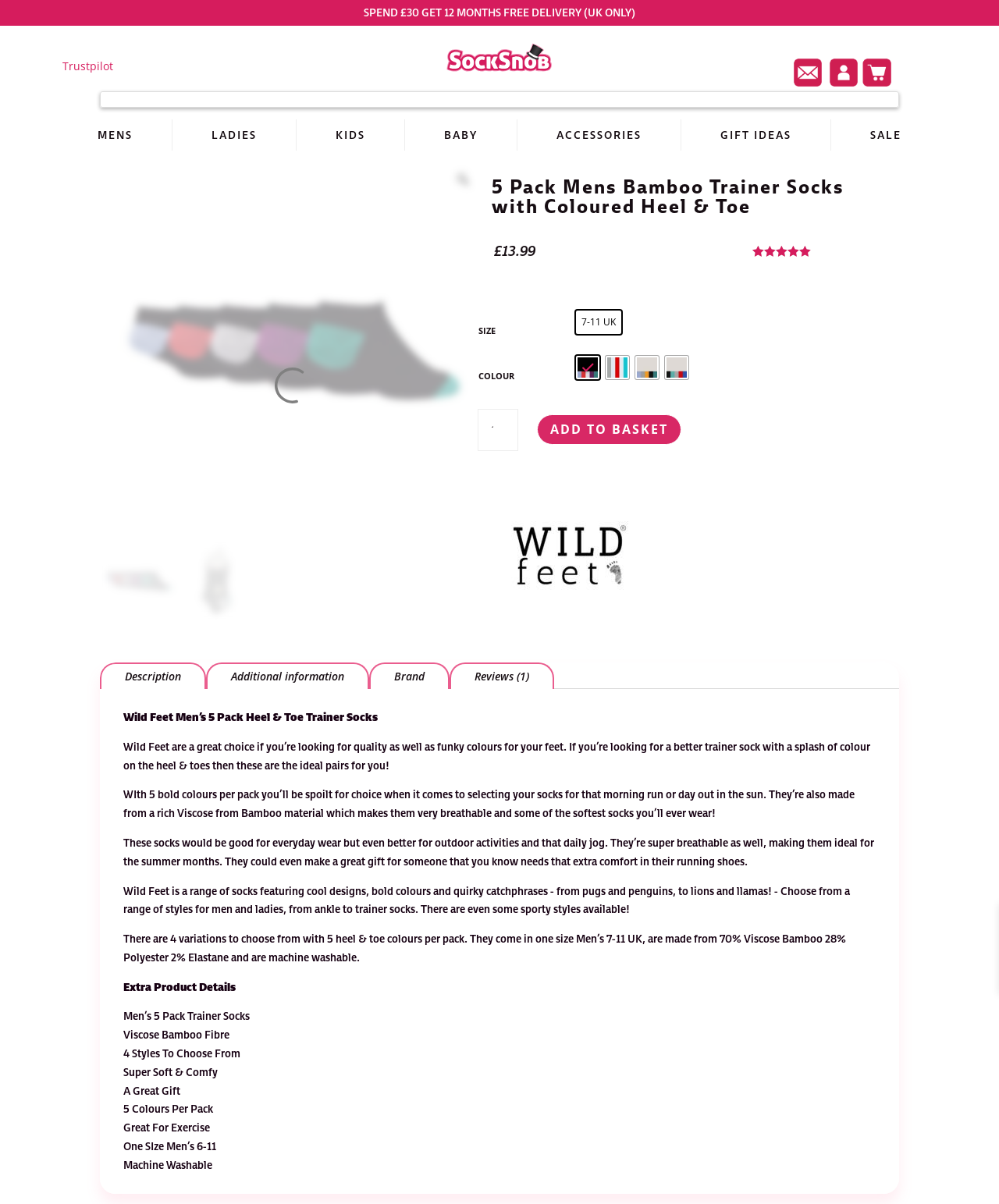Please determine the bounding box coordinates of the element's region to click for the following instruction: "Change product quantity".

[0.478, 0.339, 0.519, 0.375]